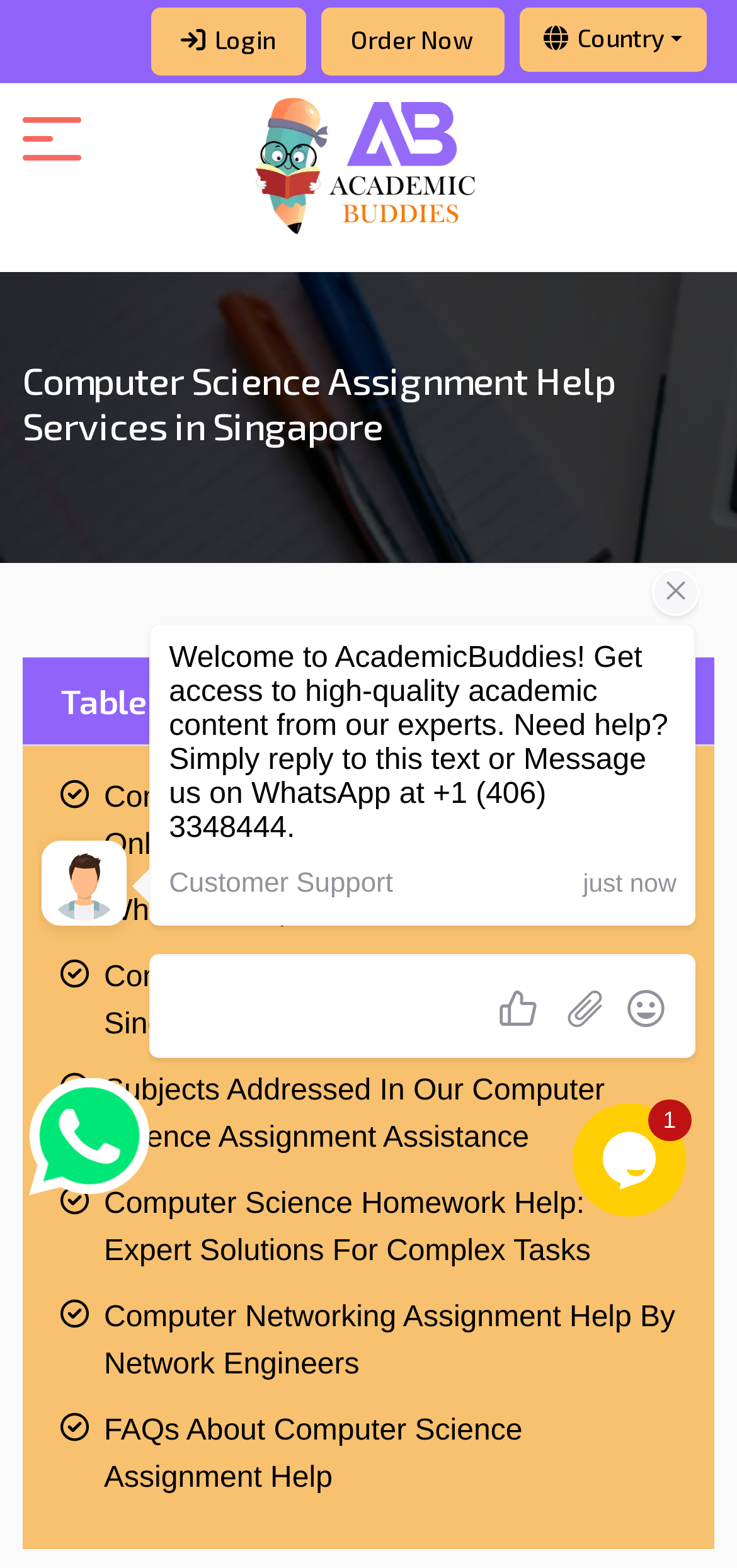What is the content of the 'Table of Contents' section?
Using the image, provide a concise answer in one word or a short phrase.

Links to computer science topics